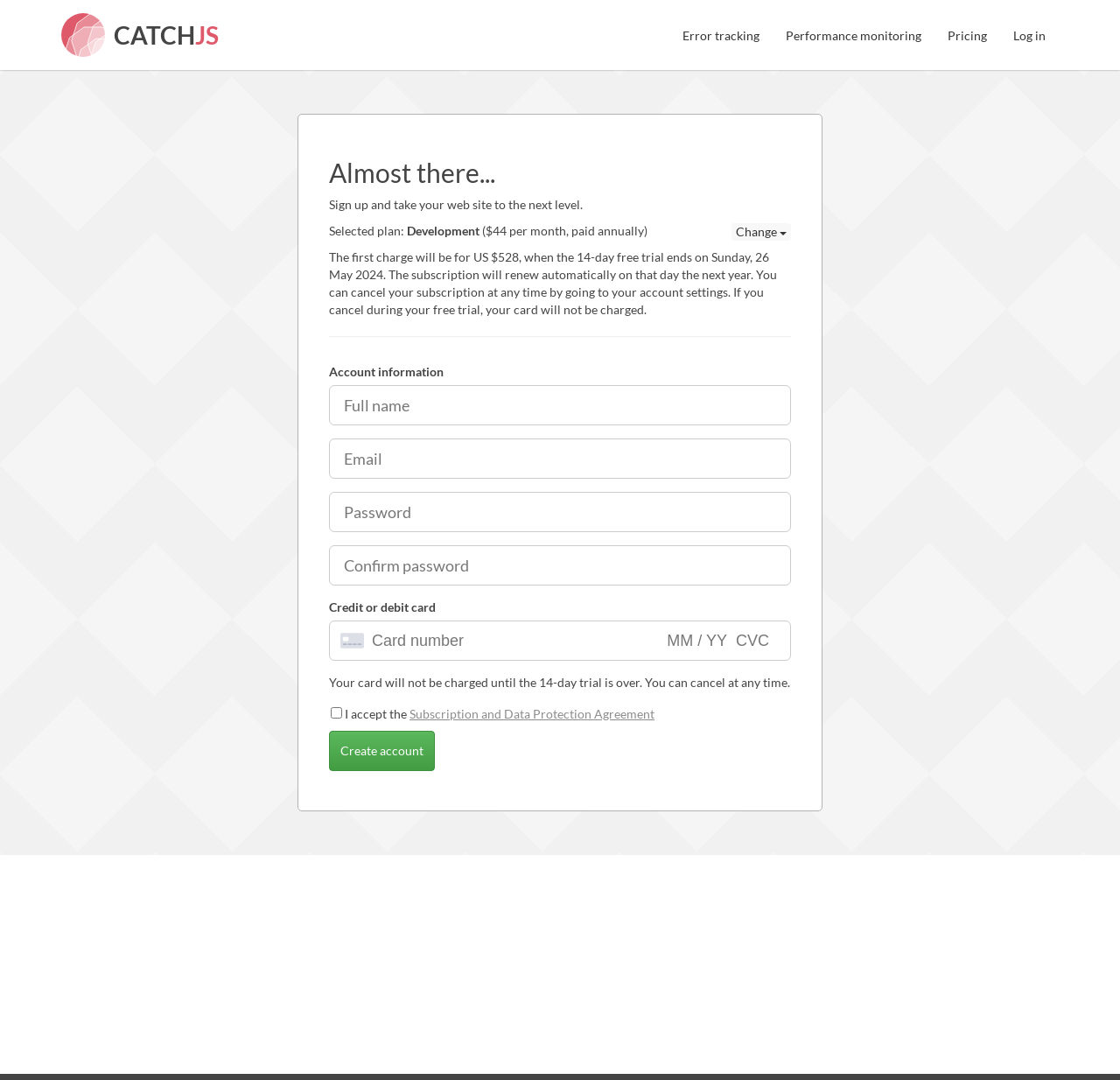Please use the details from the image to answer the following question comprehensively:
What is required to create an account?

To create an account, the user needs to fill in the required information, which includes Full name, Email, Password, and Confirm password, as indicated by the textbox elements with the corresponding labels.